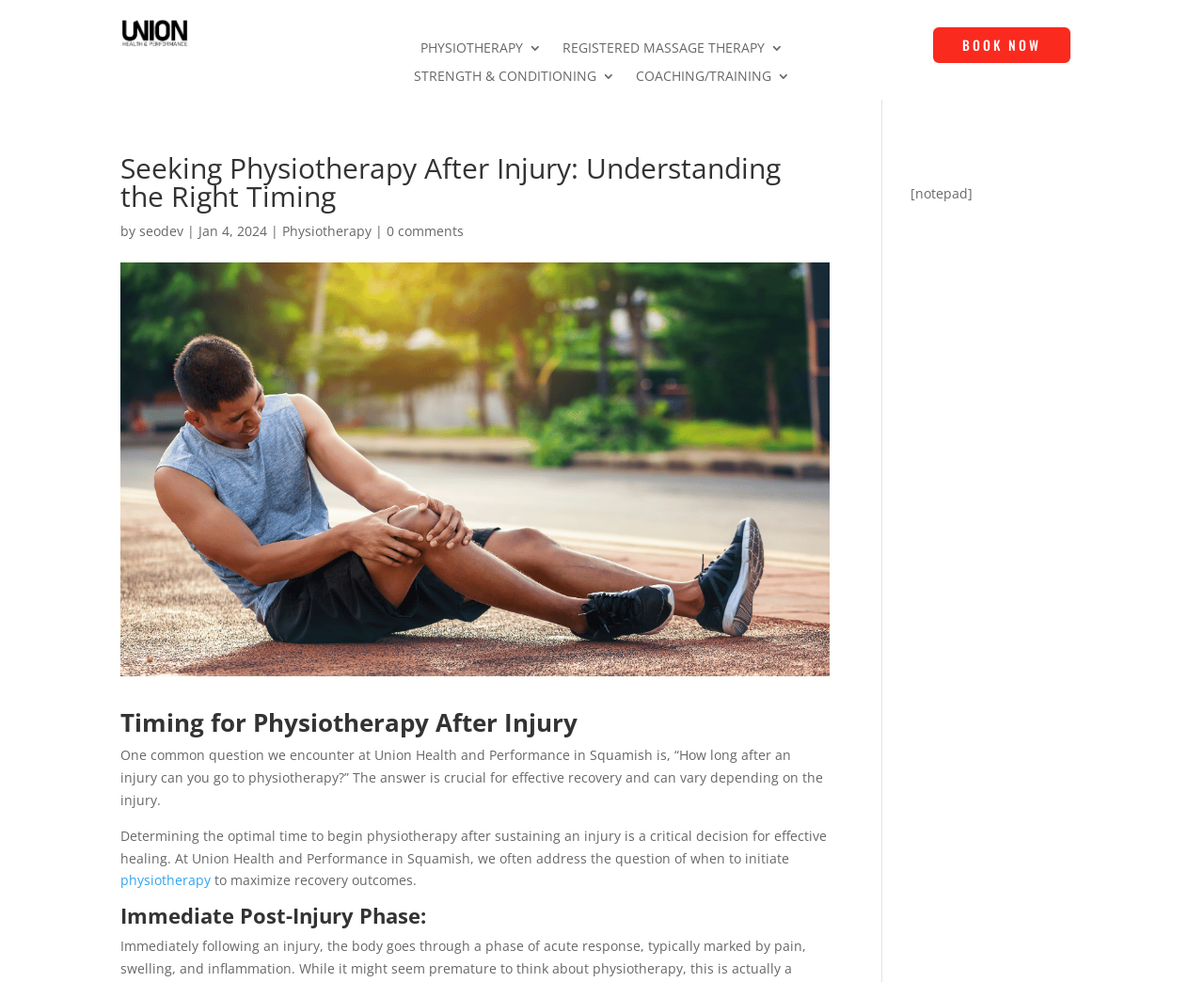Can you give a detailed response to the following question using the information from the image? What is the phase immediately after an injury?

The webpage mentions that the immediate post-injury phase is a critical period after an injury, and it is likely a phase where physiotherapy should be initiated carefully.